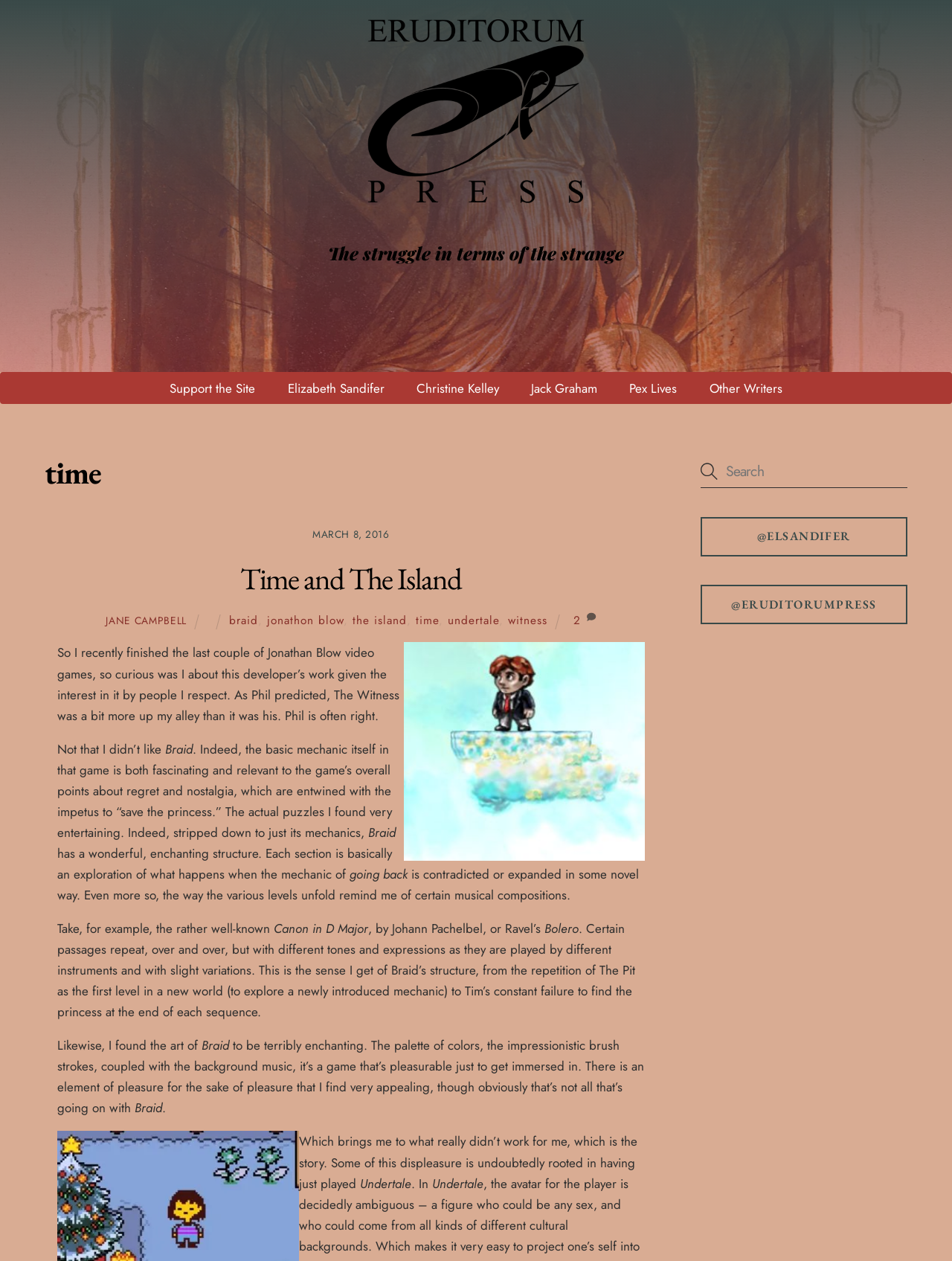Please determine the bounding box coordinates of the element to click on in order to accomplish the following task: "Search for something". Ensure the coordinates are four float numbers ranging from 0 to 1, i.e., [left, top, right, bottom].

[0.736, 0.36, 0.953, 0.387]